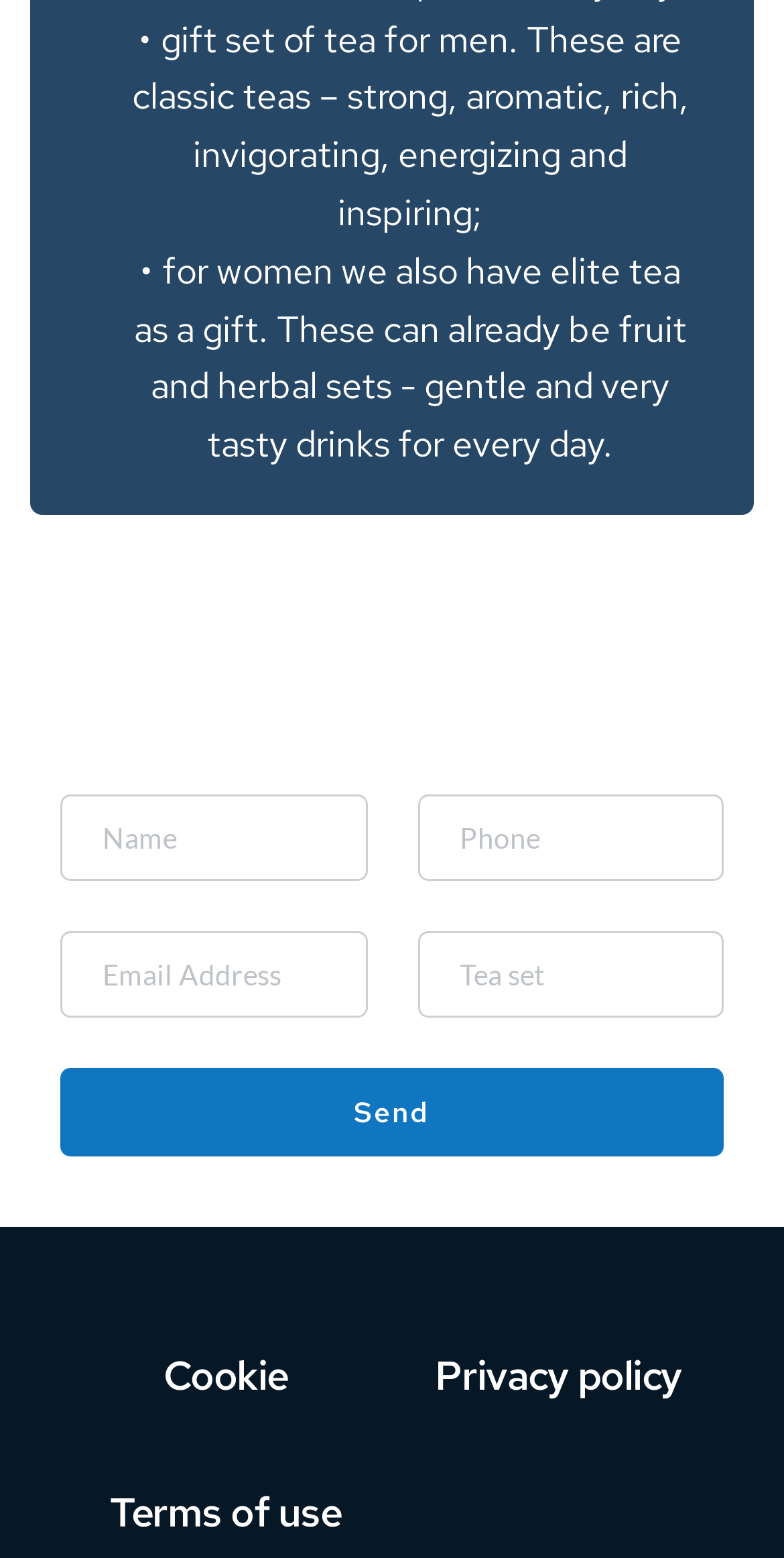Please answer the following question using a single word or phrase: 
How many textboxes are there?

4